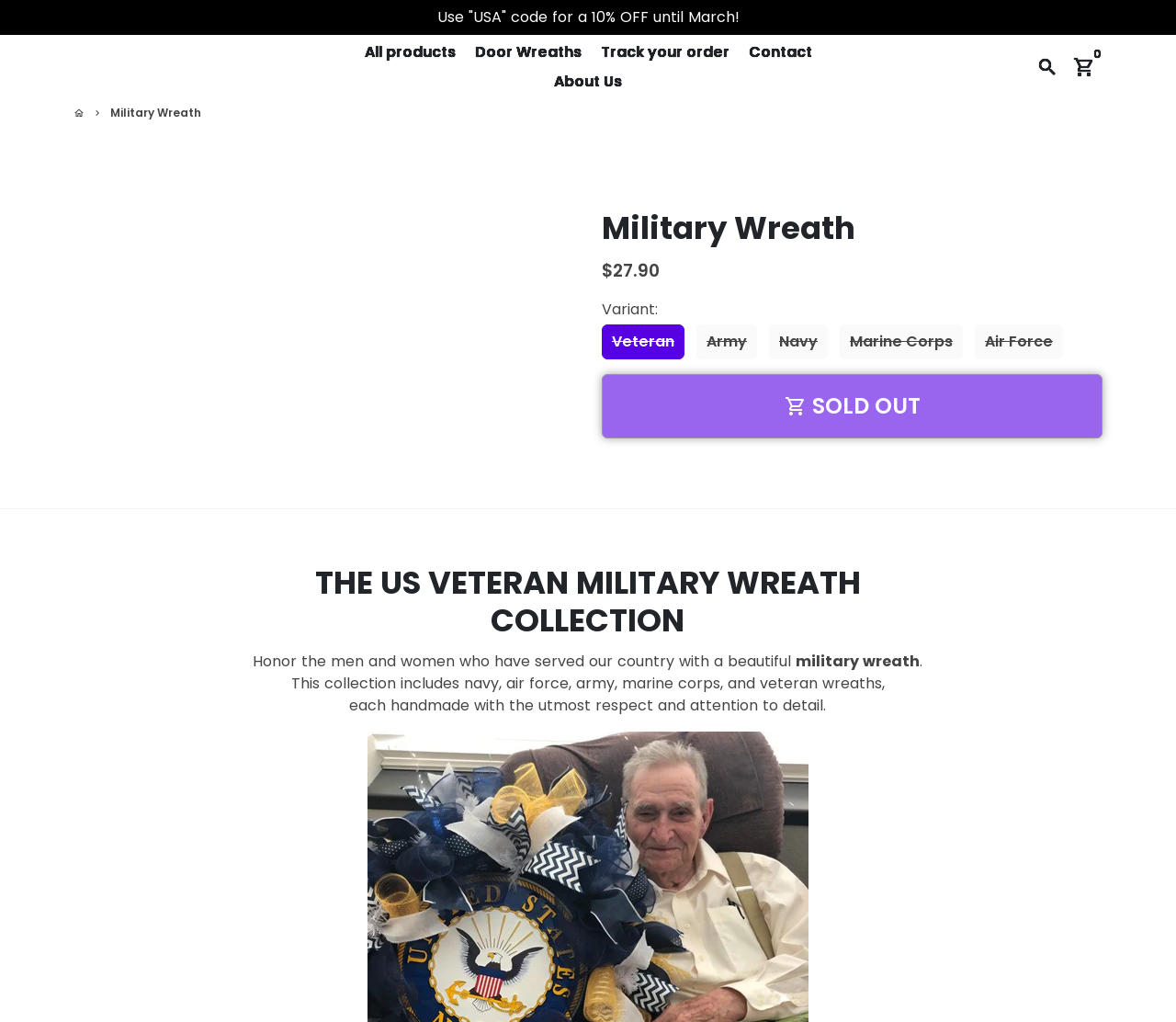Determine the bounding box coordinates for the clickable element to execute this instruction: "Add to cart". Provide the coordinates as four float numbers between 0 and 1, i.e., [left, top, right, bottom].

[0.512, 0.366, 0.938, 0.429]